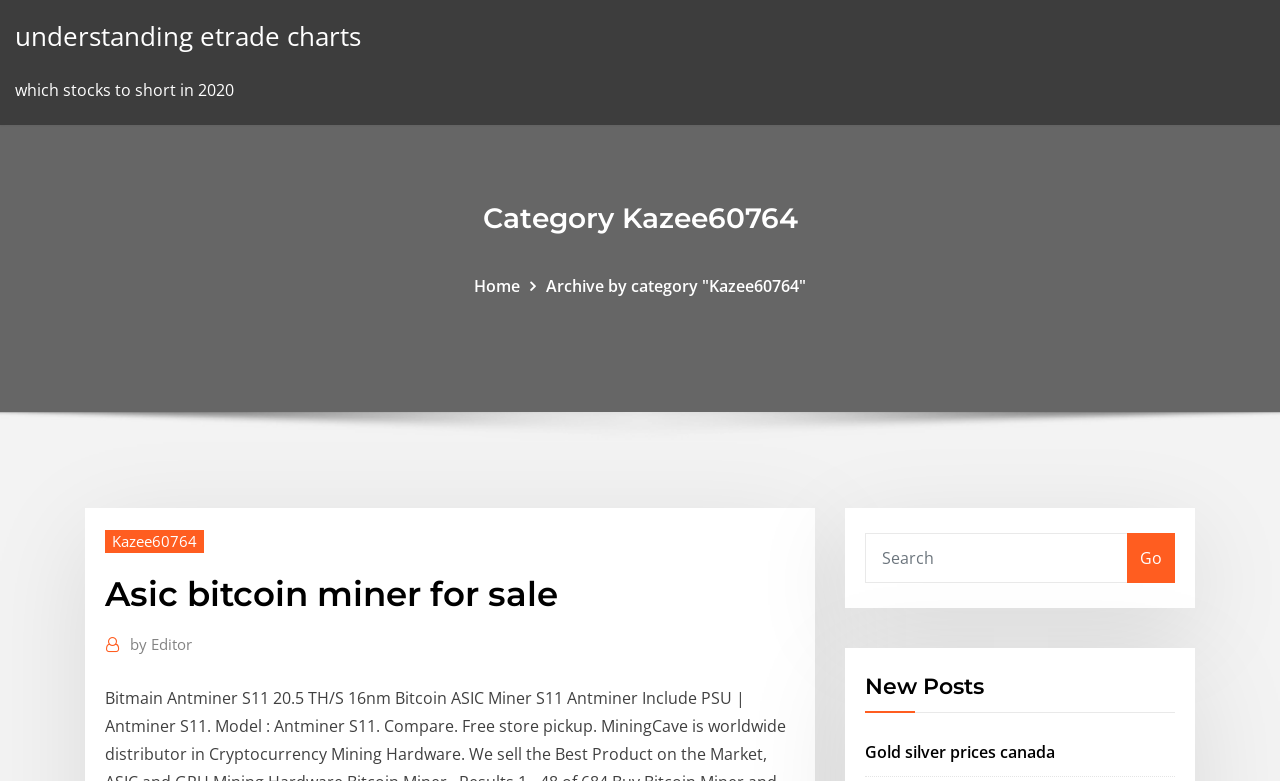Indicate the bounding box coordinates of the element that needs to be clicked to satisfy the following instruction: "Click on Home". The coordinates should be four float numbers between 0 and 1, i.e., [left, top, right, bottom].

[0.37, 0.352, 0.406, 0.38]